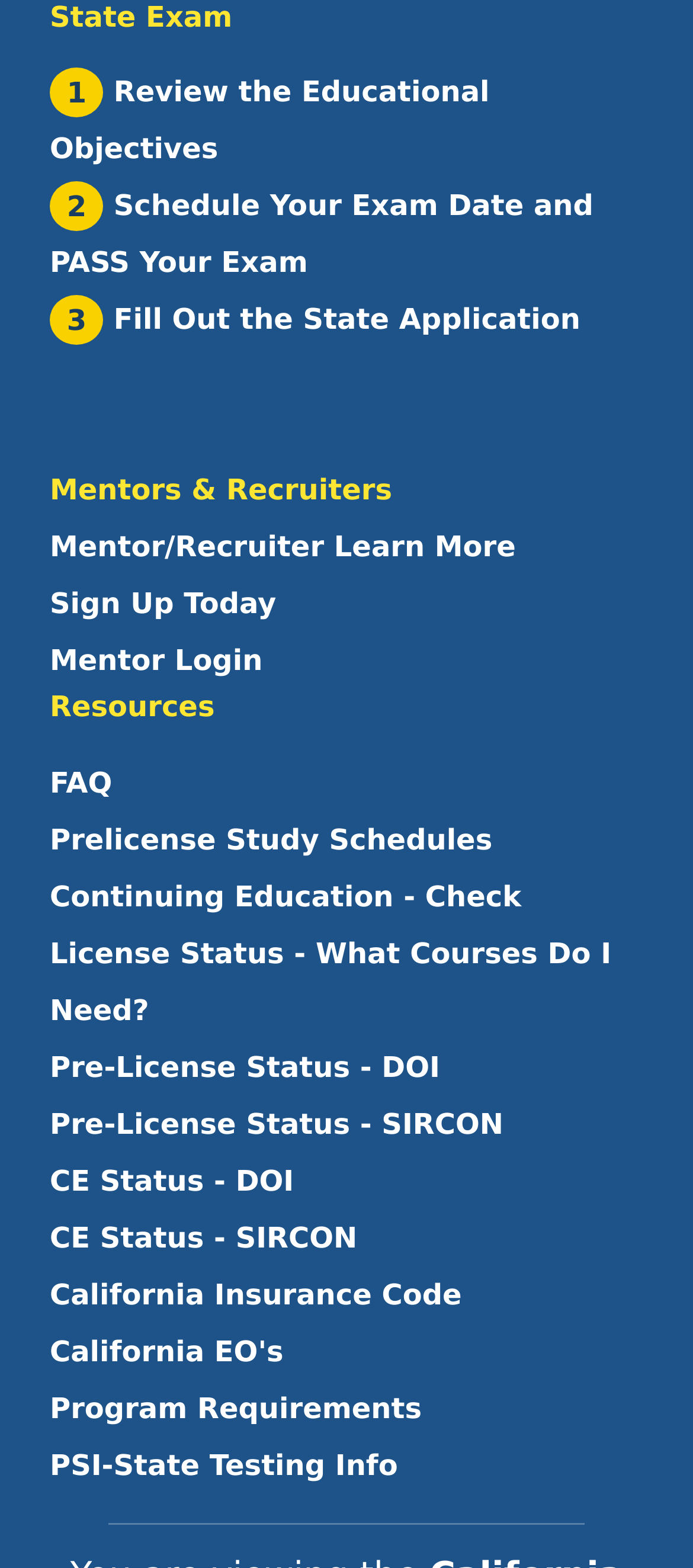Indicate the bounding box coordinates of the clickable region to achieve the following instruction: "Sign up today."

[0.072, 0.368, 0.928, 0.404]